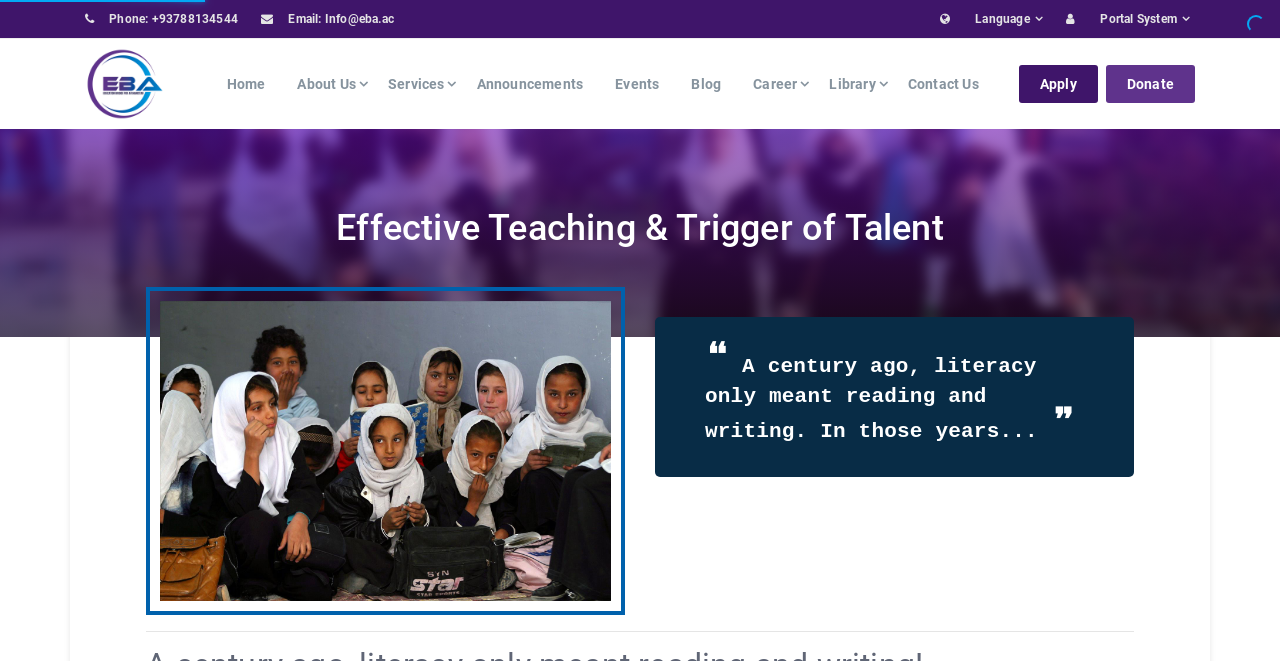Locate the bounding box coordinates of the element I should click to achieve the following instruction: "Apply online".

[0.796, 0.098, 0.858, 0.156]